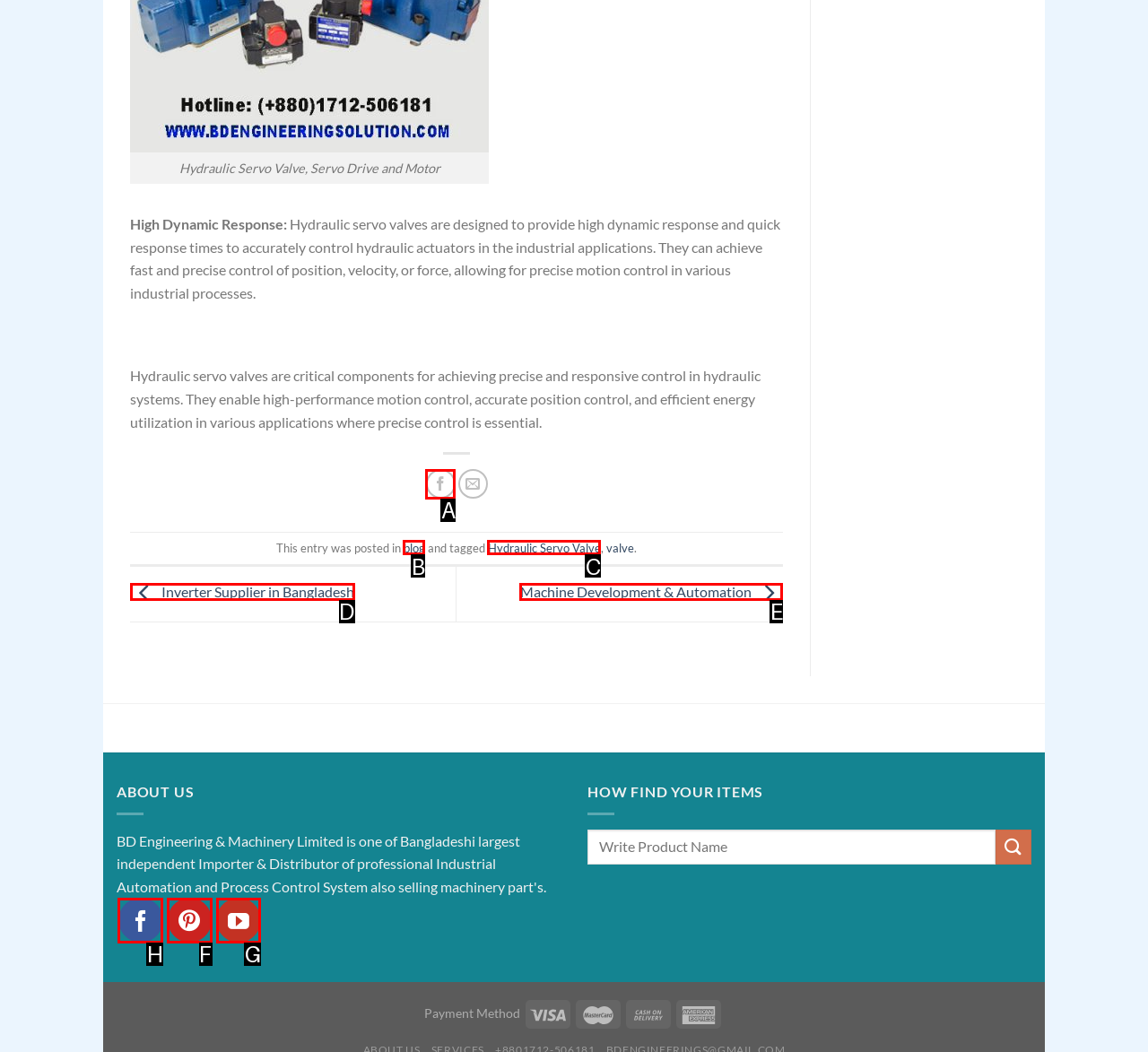Which option should I select to accomplish the task: Follow on Facebook? Respond with the corresponding letter from the given choices.

H